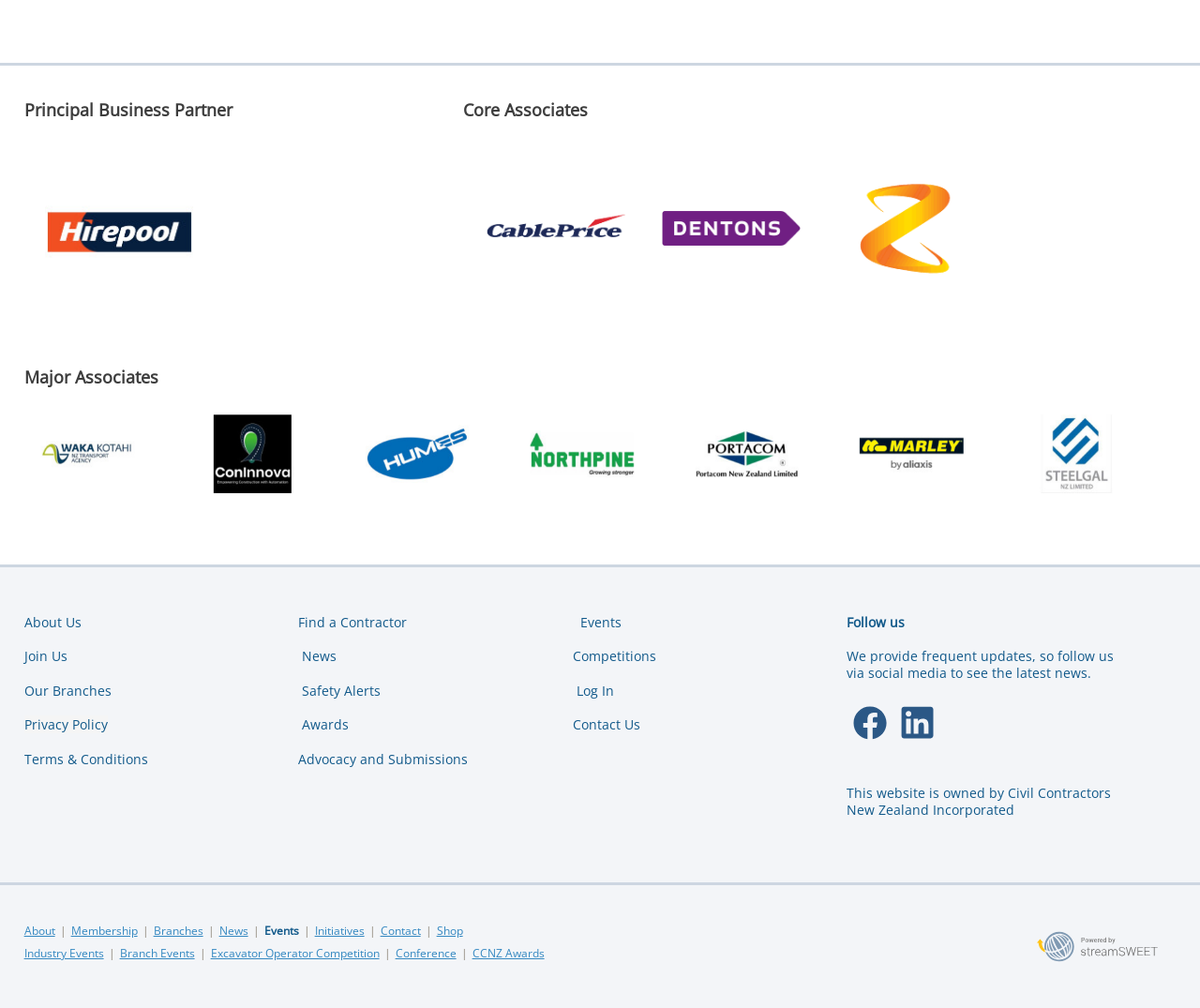Determine the bounding box for the HTML element described here: "Wedding Resources". The coordinates should be given as [left, top, right, bottom] with each number being a float between 0 and 1.

None